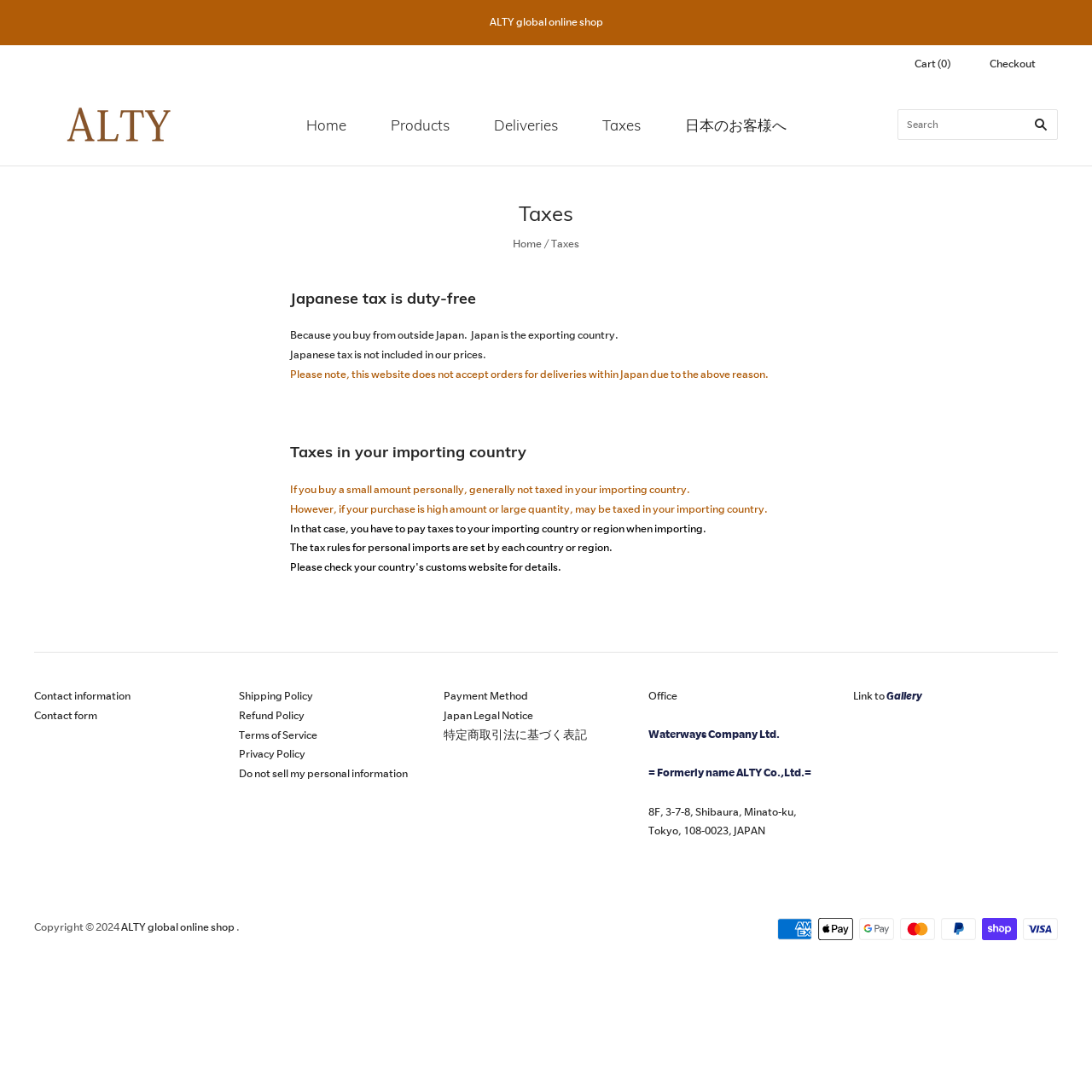Find the bounding box of the web element that fits this description: "Waterways Company Ltd.".

[0.594, 0.667, 0.714, 0.679]